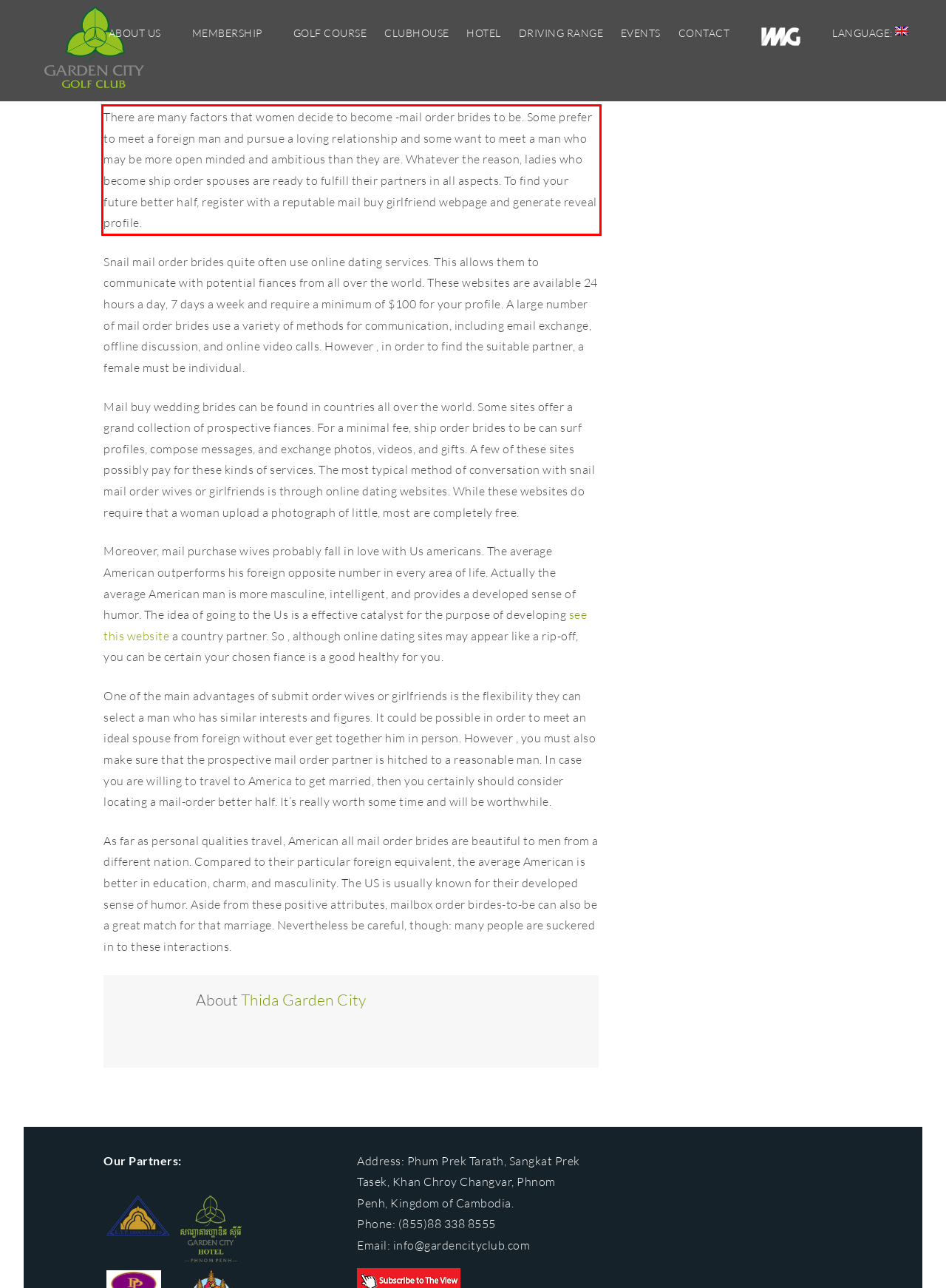You have a screenshot of a webpage, and there is a red bounding box around a UI element. Utilize OCR to extract the text within this red bounding box.

There are many factors that women decide to become -mail order brides to be. Some prefer to meet a foreign man and pursue a loving relationship and some want to meet a man who may be more open minded and ambitious than they are. Whatever the reason, ladies who become ship order spouses are ready to fulfill their partners in all aspects. To find your future better half, register with a reputable mail buy girlfriend webpage and generate reveal profile.